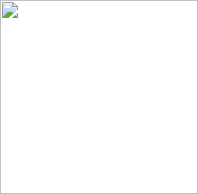Please answer the following question using a single word or phrase: 
Who is the author of the article?

Dave Richardson